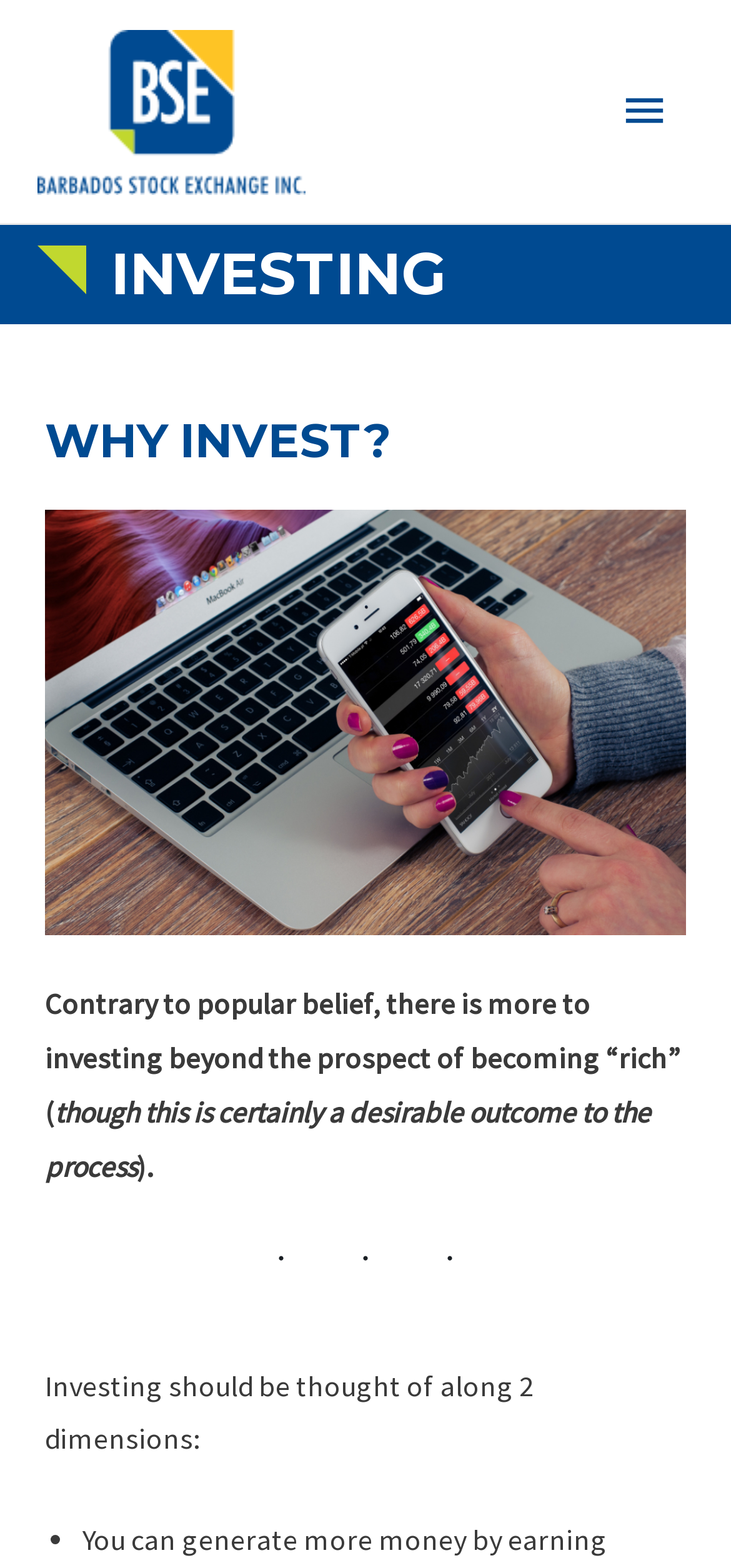Given the element description, predict the bounding box coordinates in the format (top-left x, top-left y, bottom-right x, bottom-right y). Make sure all values are between 0 and 1. Here is the element description: alt="BSE"

[0.051, 0.019, 0.775, 0.124]